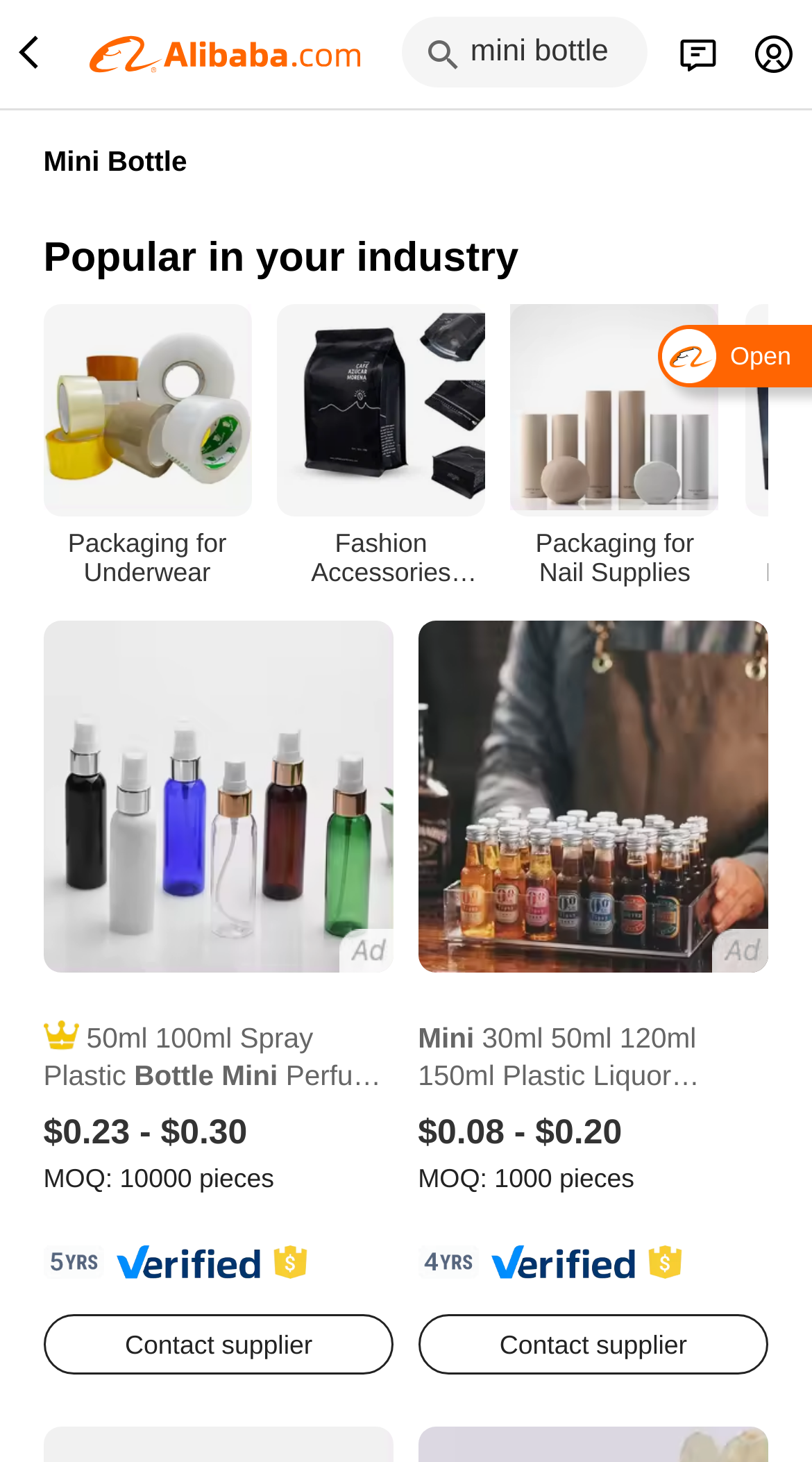What is the price range for the second product?
Look at the screenshot and respond with one word or a short phrase.

$0.08 - $0.20